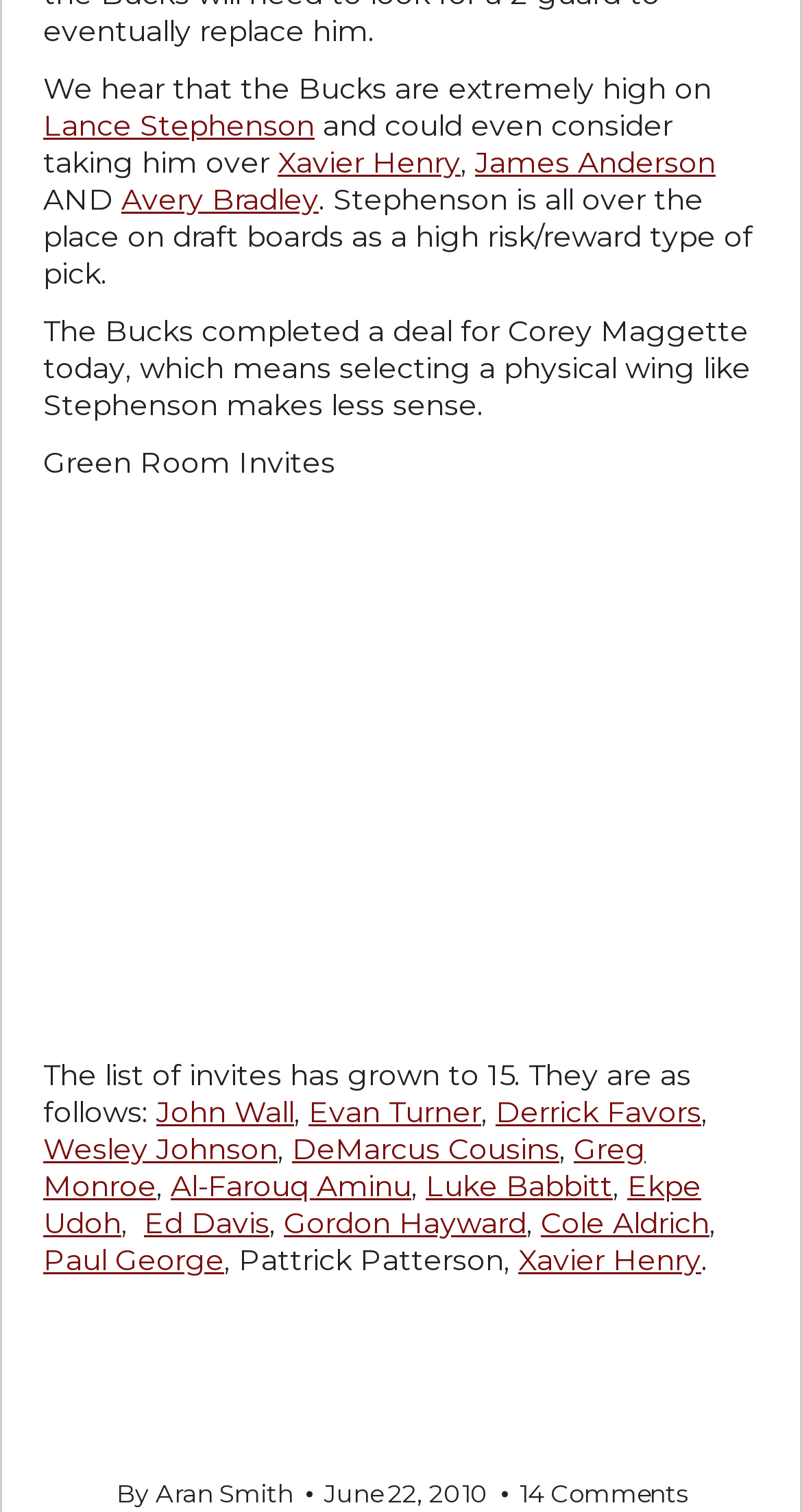Identify the bounding box of the UI element described as follows: "By Aran Smith". Provide the coordinates as four float numbers in the range of 0 to 1 [left, top, right, bottom].

[0.145, 0.977, 0.388, 0.998]